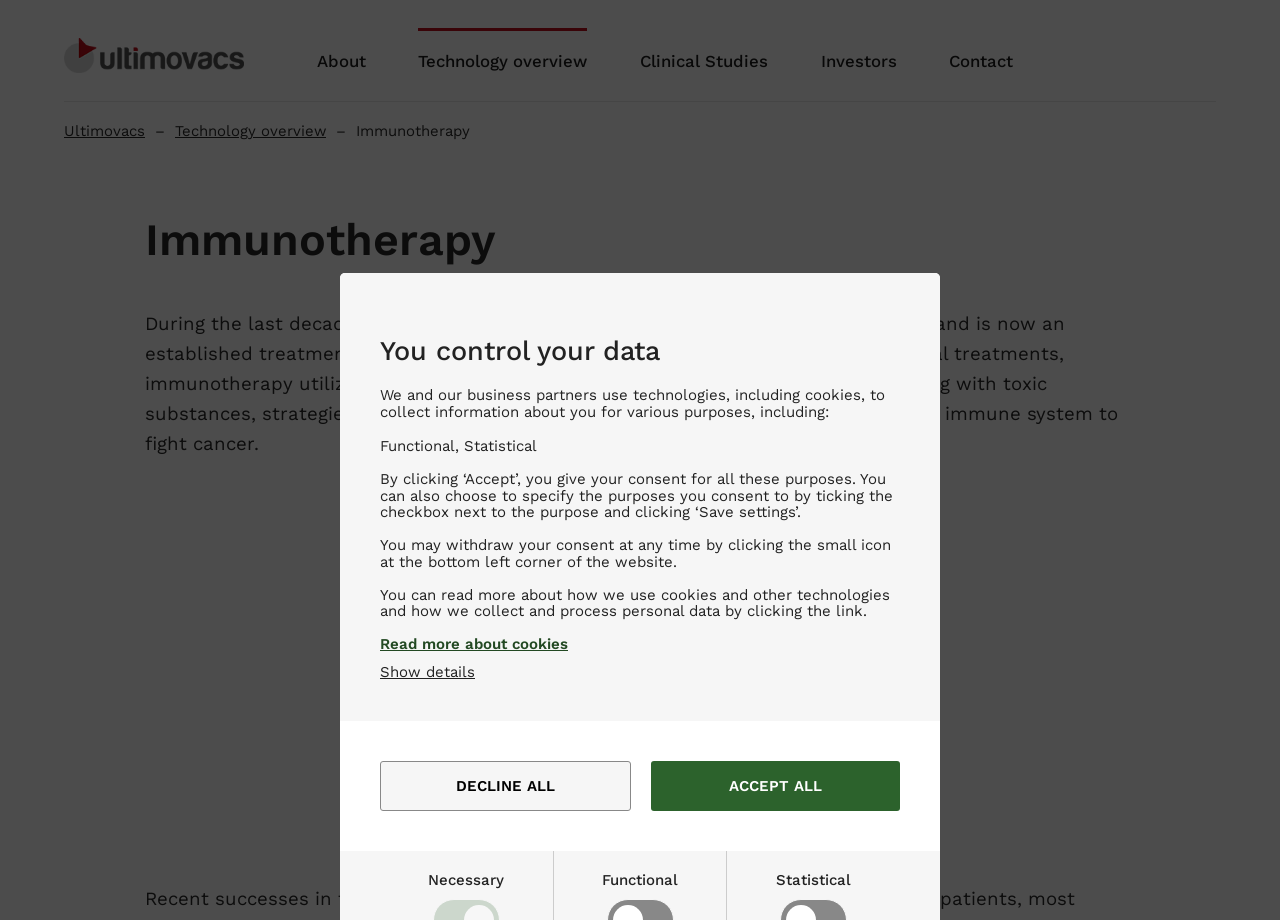Identify the bounding box coordinates necessary to click and complete the given instruction: "Navigate to the 'Contact' page".

[0.742, 0.03, 0.792, 0.099]